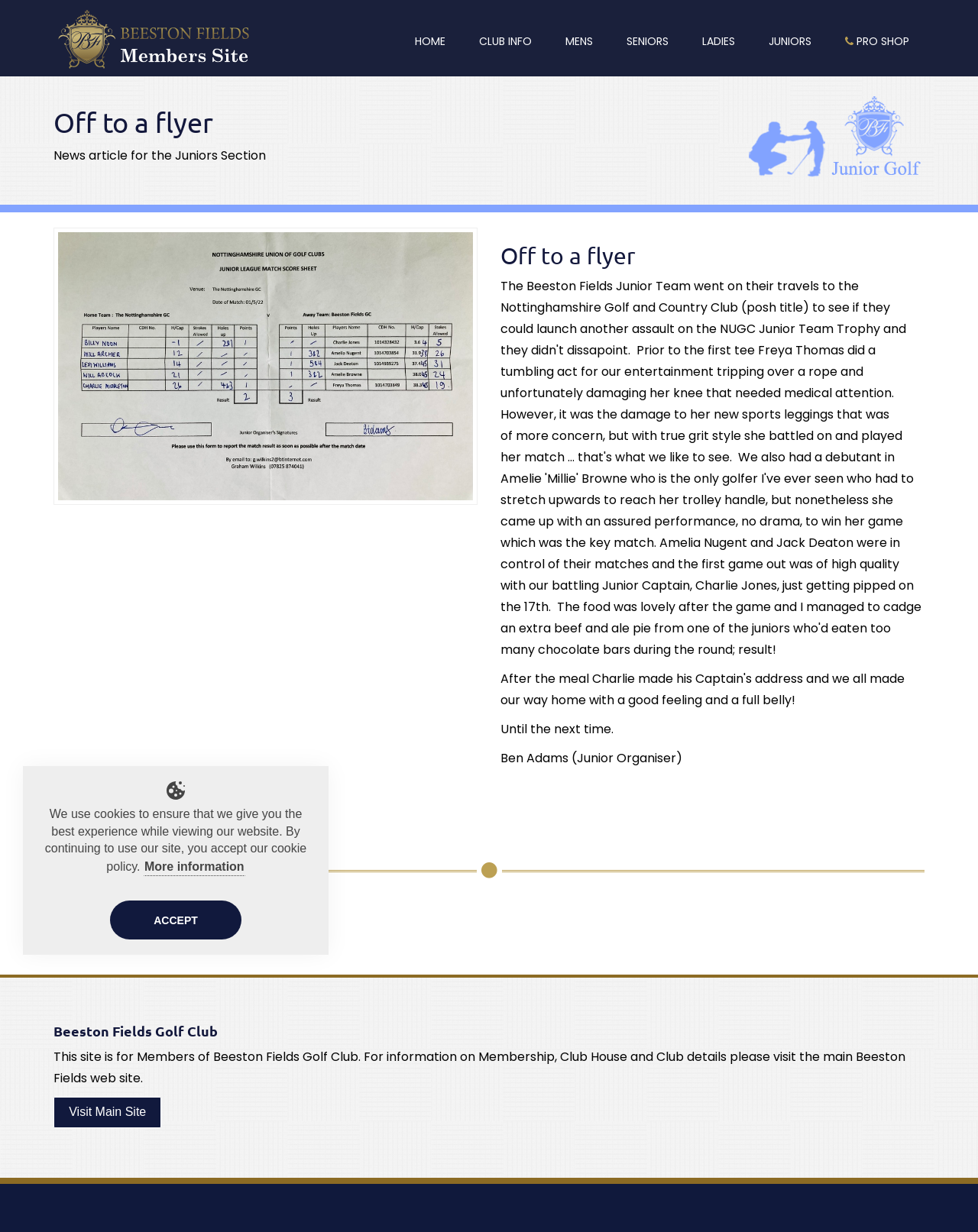What is the title of the news article?
Please provide a full and detailed response to the question.

I found the answer by looking at the heading elements with the text 'Off to a flyer' which appears twice on the page.